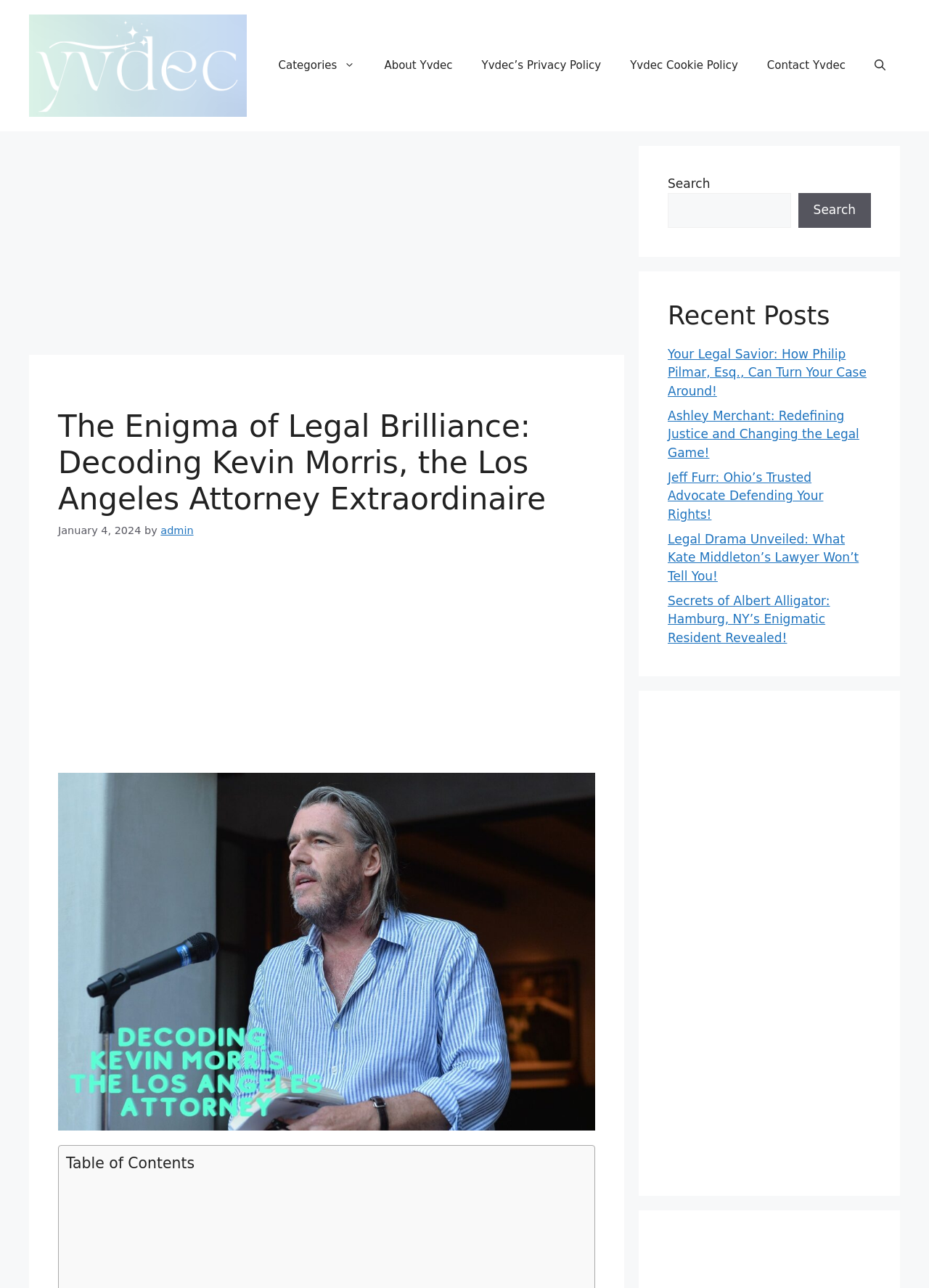Determine the bounding box coordinates of the region that needs to be clicked to achieve the task: "Search for something".

None